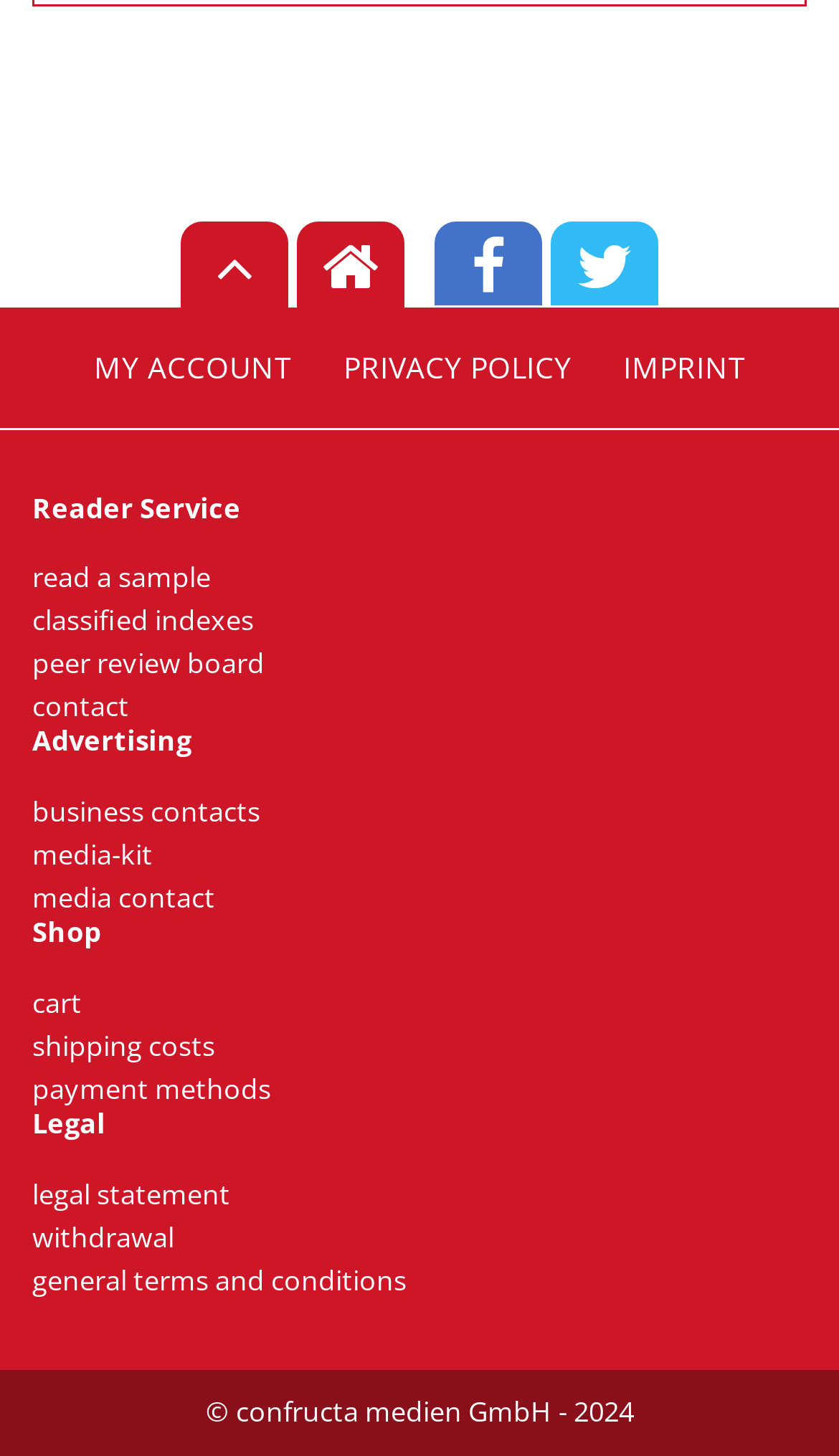Using the information from the screenshot, answer the following question thoroughly:
What is the purpose of the 'peer review board' link?

Although I found a link element with the text 'peer review board', I couldn't determine its specific purpose without additional context or information.